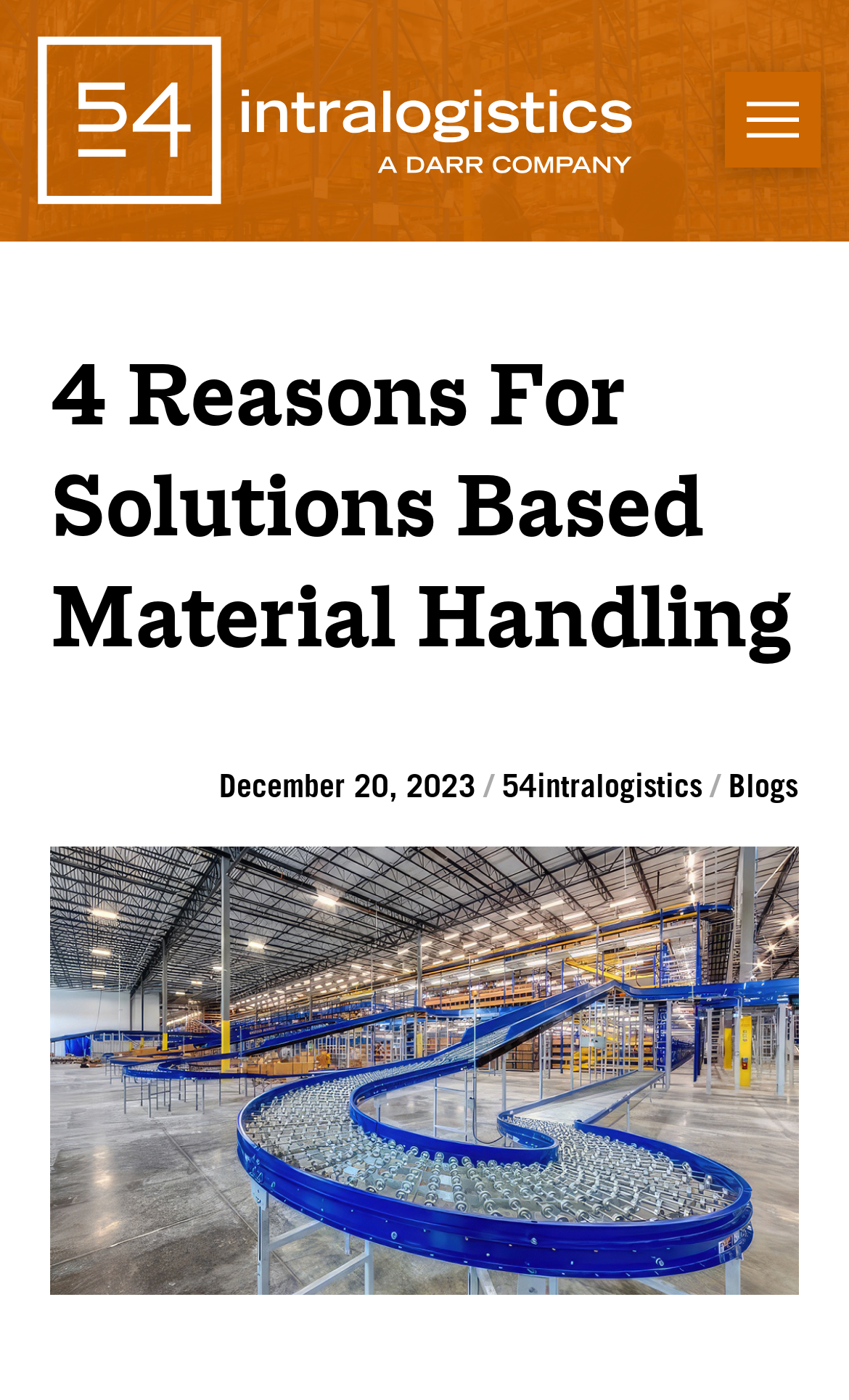Using the details in the image, give a detailed response to the question below:
What is the name of the company?

I found the name of the company by looking at the static text element that contains the company name, which is '54intralogistics'. This element is located next to the date of the article and is separated by a slash.